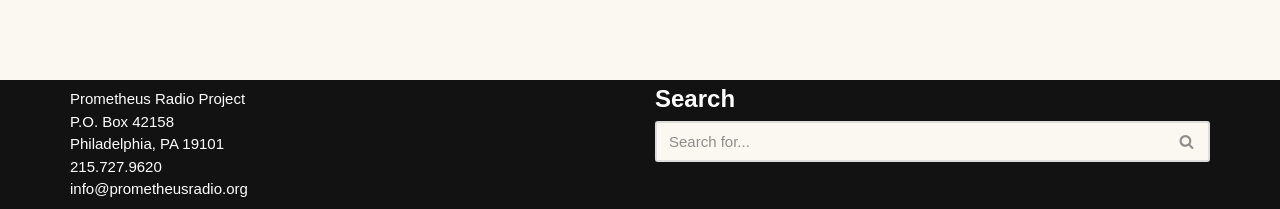Answer briefly with one word or phrase:
What is the email address of the organization?

info@prometheusradio.org